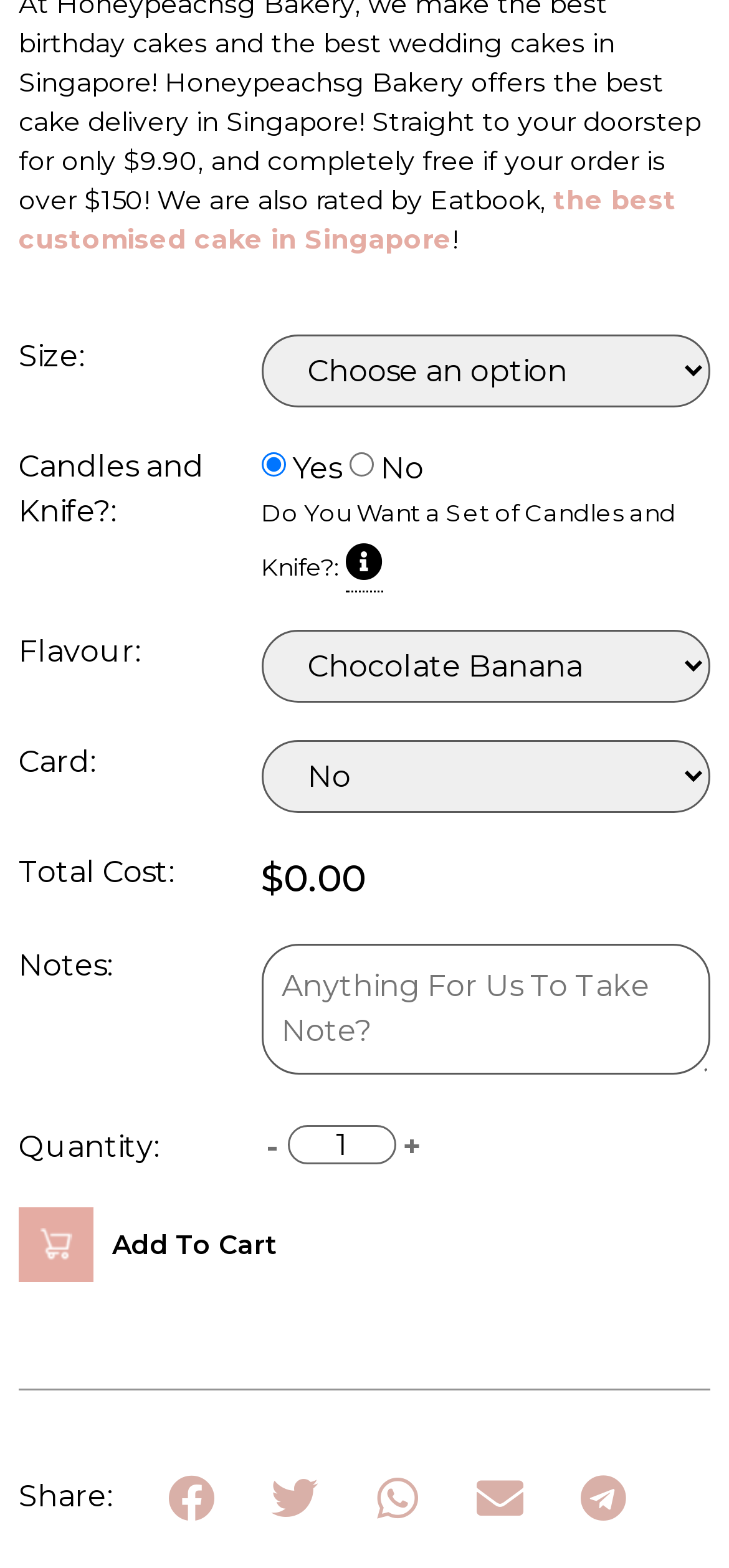What is the label above the 'Size:' combobox?
Based on the image, answer the question with a single word or brief phrase.

The best customised cake in Singapore